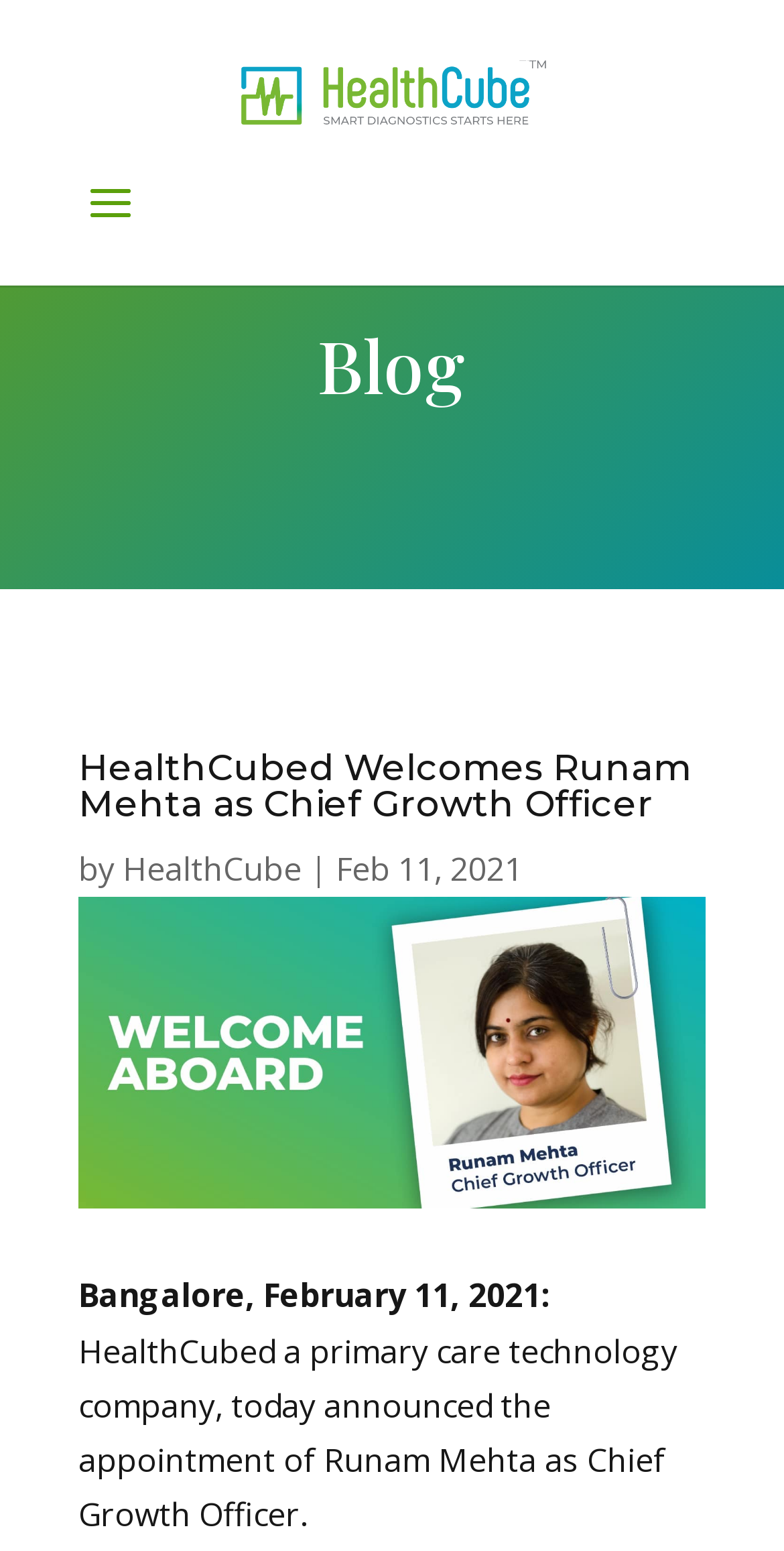Use a single word or phrase to answer the question:
When was the announcement made?

Feb 11, 2021